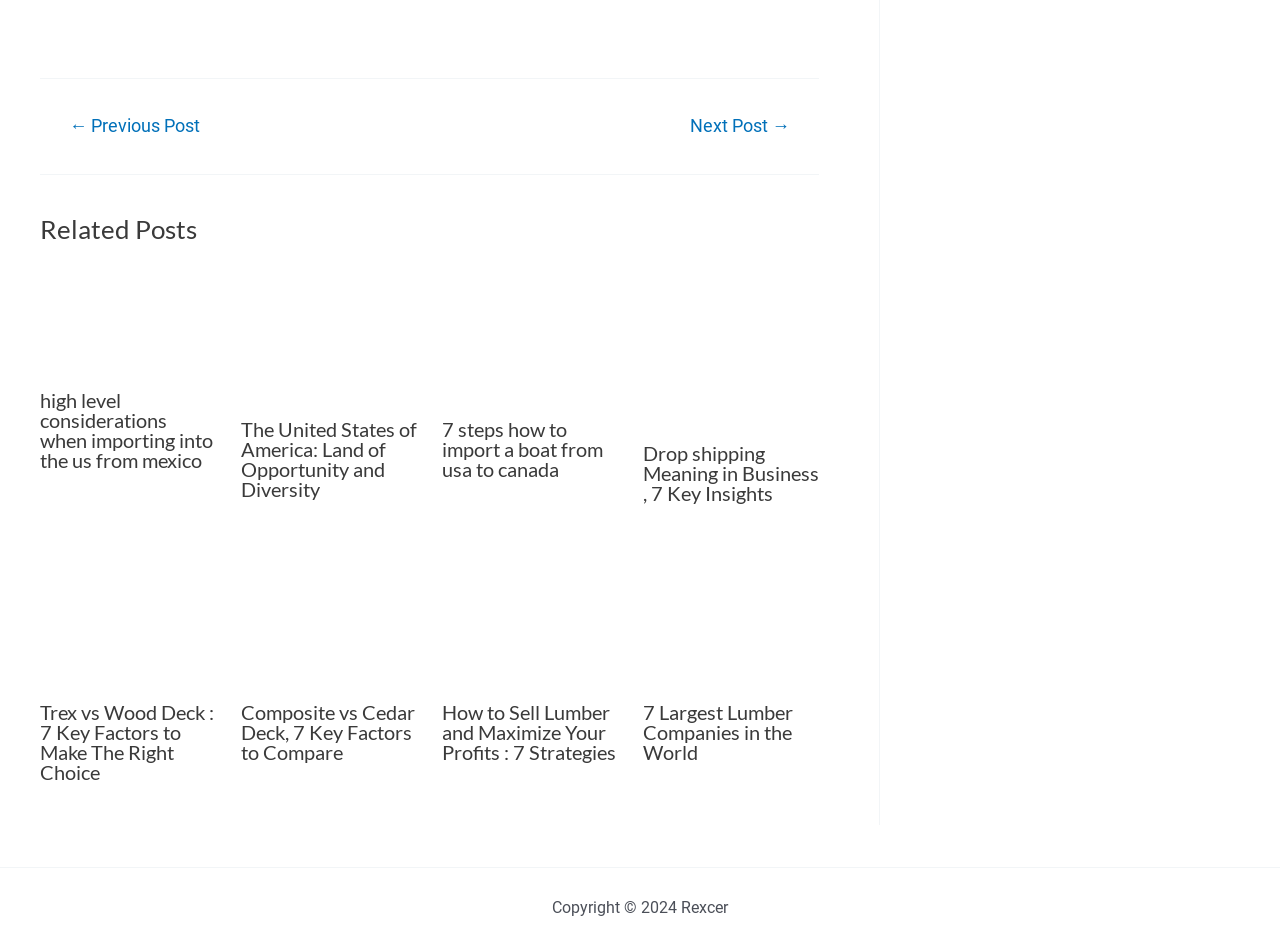Pinpoint the bounding box coordinates of the clickable element to carry out the following instruction: "check the largest lumber companies."

[0.502, 0.637, 0.64, 0.658]